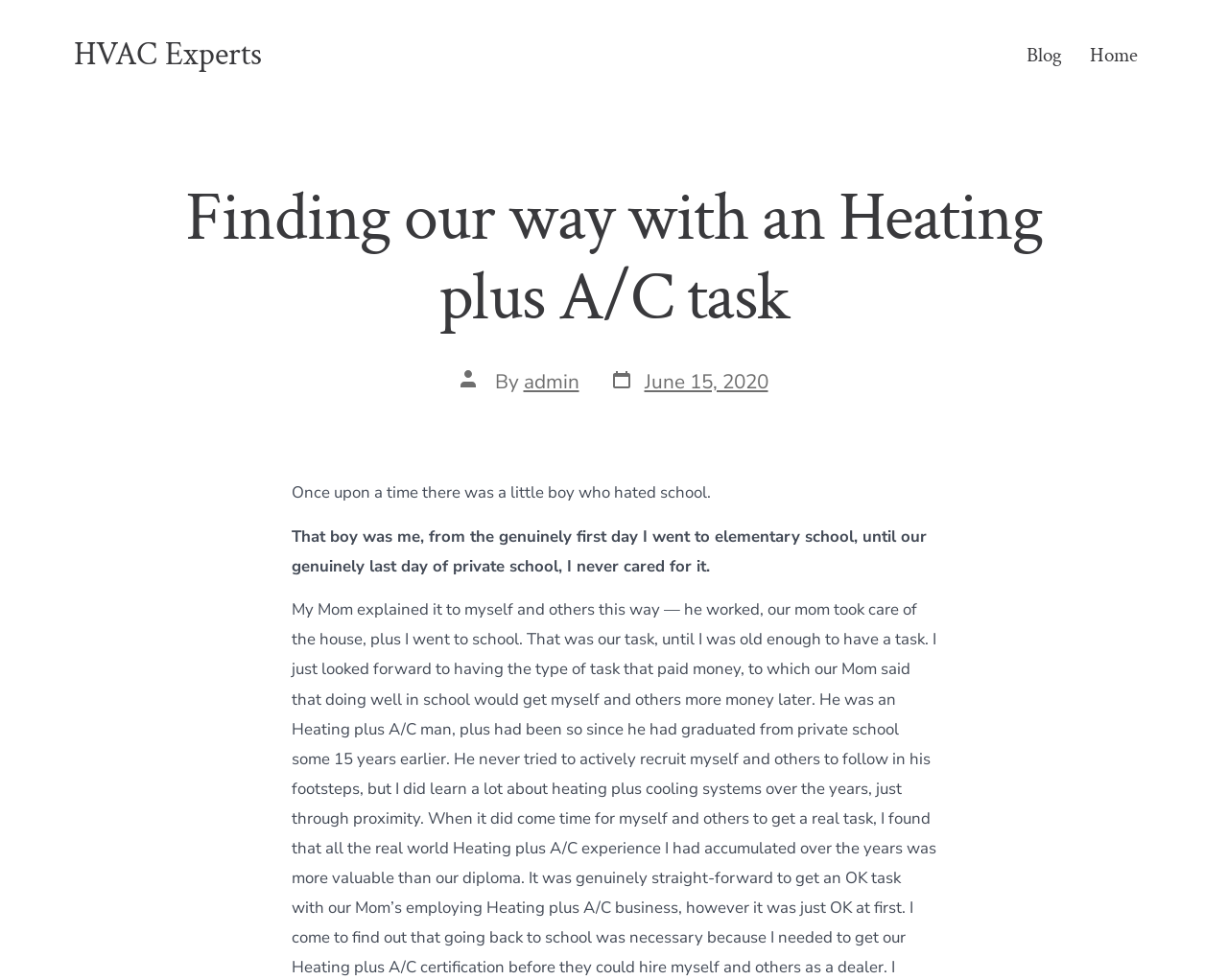Please determine the bounding box coordinates, formatted as (top-left x, top-left y, bottom-right x, bottom-right y), with all values as floating point numbers between 0 and 1. Identify the bounding box of the region described as: Blog

[0.836, 0.038, 0.865, 0.075]